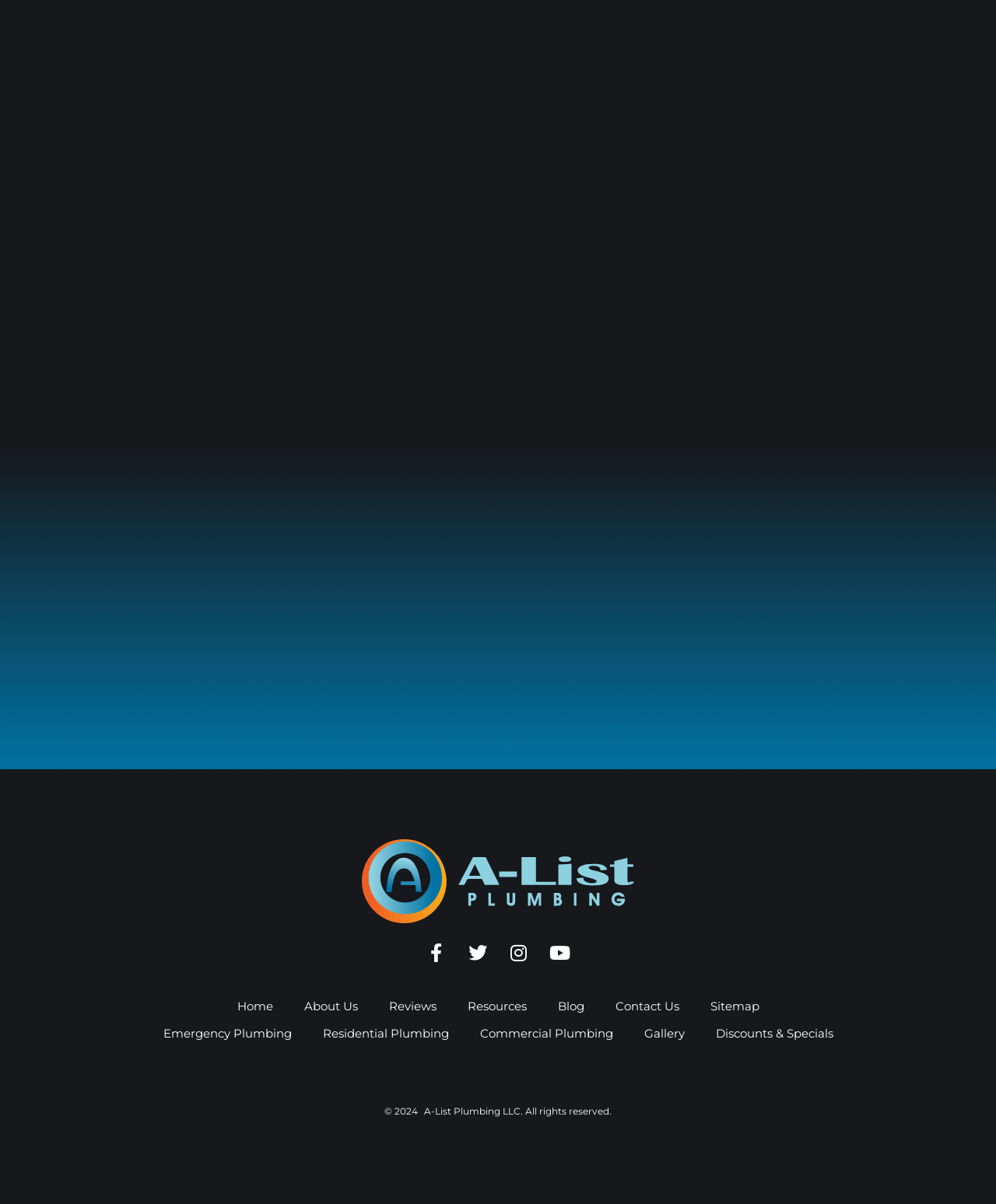Please respond in a single word or phrase: 
What is the year of copyright?

2024